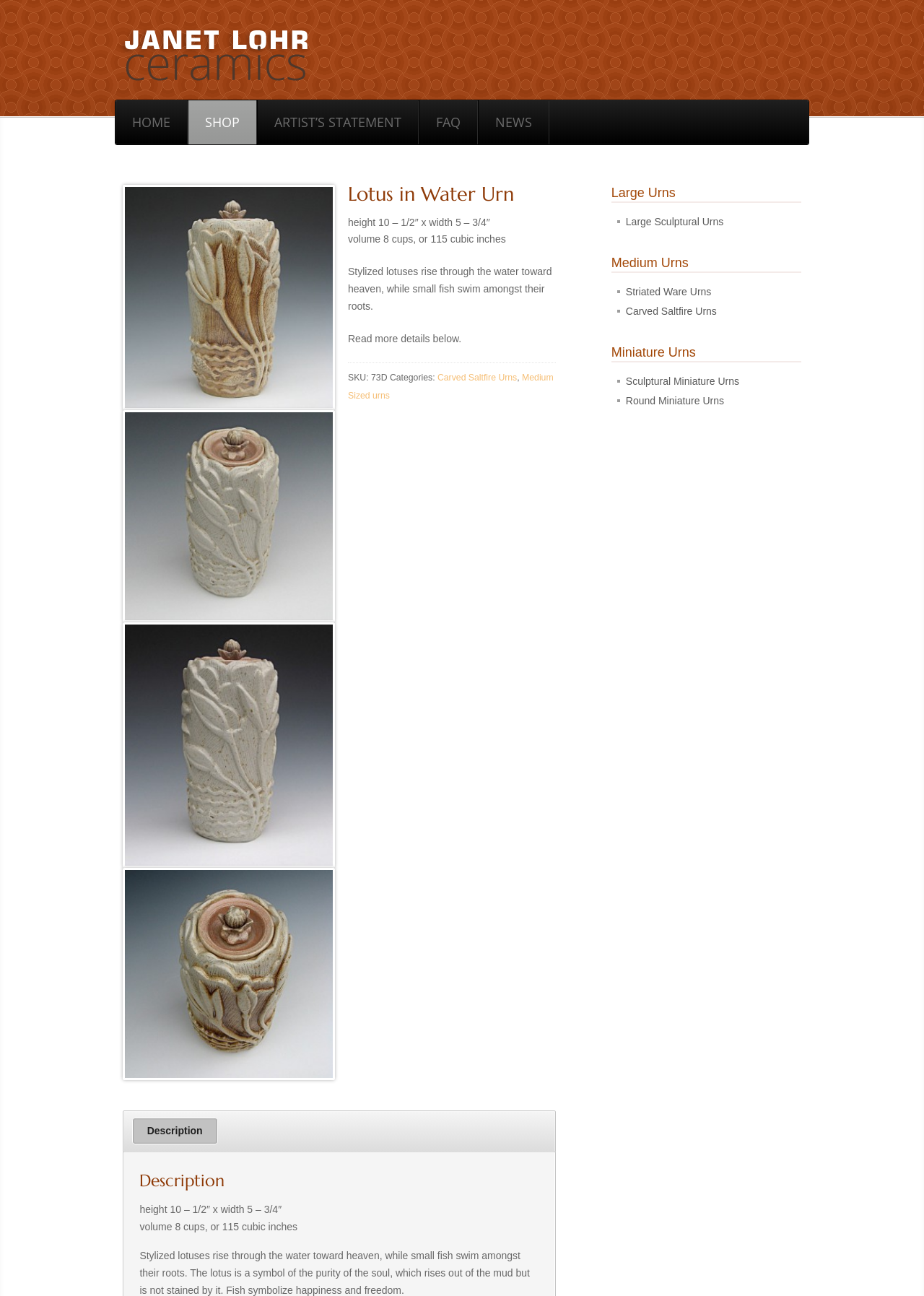Offer an extensive depiction of the webpage and its key elements.

The webpage is about a ceramic artwork called "Lotus in Water Urn" by Janet Lohr. At the top left, there is a logo with a link to the artist's website, accompanied by a small image. Below the logo, there is a navigation menu with links to "HOME", "SHOP", "ARTIST'S STATEMENT", "FAQ", and "NEWS".

On the left side of the page, there is a large figure showcasing the ceramic artwork, with five small images of the artwork from different angles. Each small image has a link to a larger version.

On the right side of the page, there is a section with details about the artwork. The title "Lotus in Water Urn" is displayed prominently, followed by a description of the artwork's dimensions and volume. A brief description of the artwork's design and meaning is provided, along with a call to action to "Read more details below".

Below the description, there is a section with product information, including the SKU number, categories, and links to related categories such as "Carved Saltfire Urns" and "Medium Sized urns".

Further down the page, there is a tab list with a single tab labeled "Description", which is not selected by default. When selected, the tab displays a detailed description of the artwork, including its dimensions and volume.

On the right side of the page, there is a complementary section with links to other types of urns, including "Large Urns", "Medium Urns", and "Miniature Urns". Each section has links to specific types of urns, such as "Large Sculptural Urns" and "Sculptural Miniature Urns".